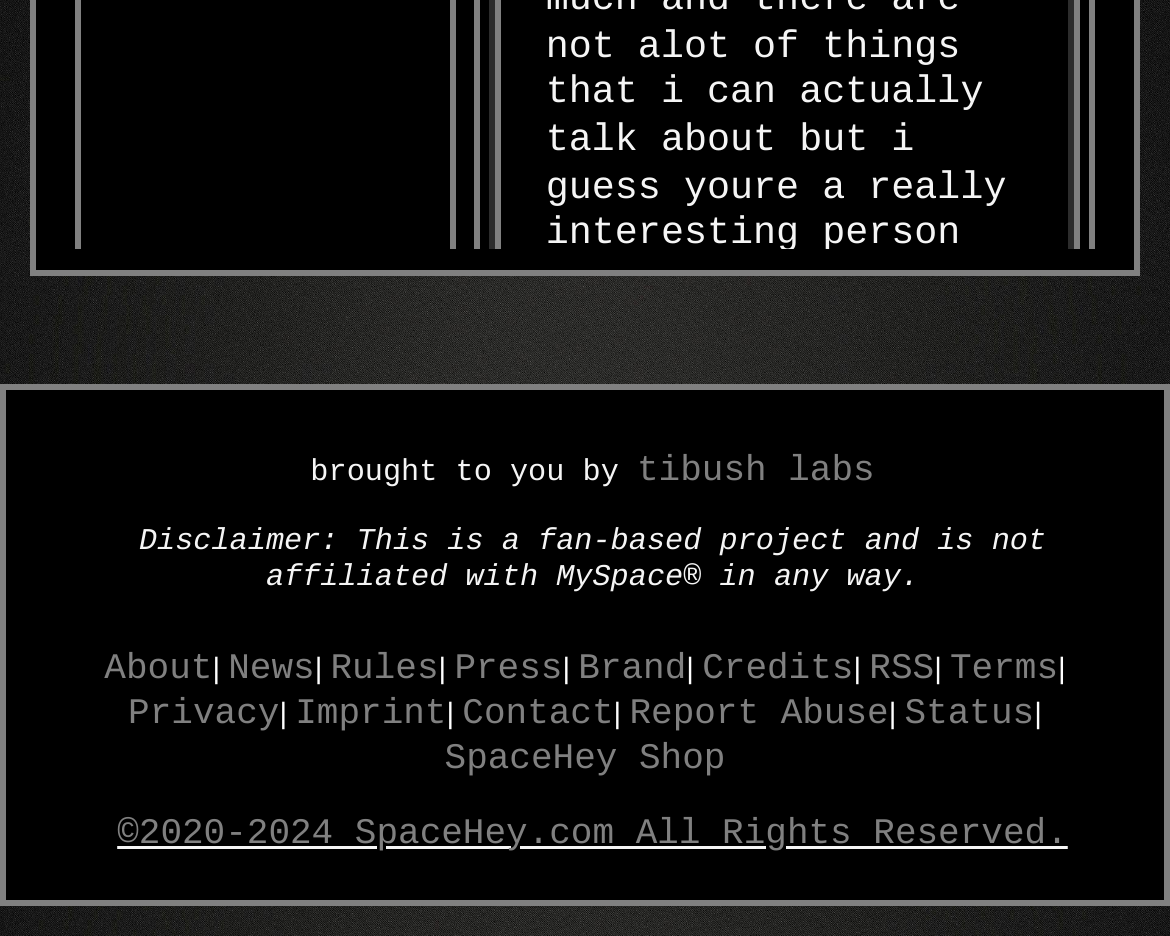Please specify the bounding box coordinates of the clickable region necessary for completing the following instruction: "visit tibush labs website". The coordinates must consist of four float numbers between 0 and 1, i.e., [left, top, right, bottom].

[0.544, 0.482, 0.748, 0.527]